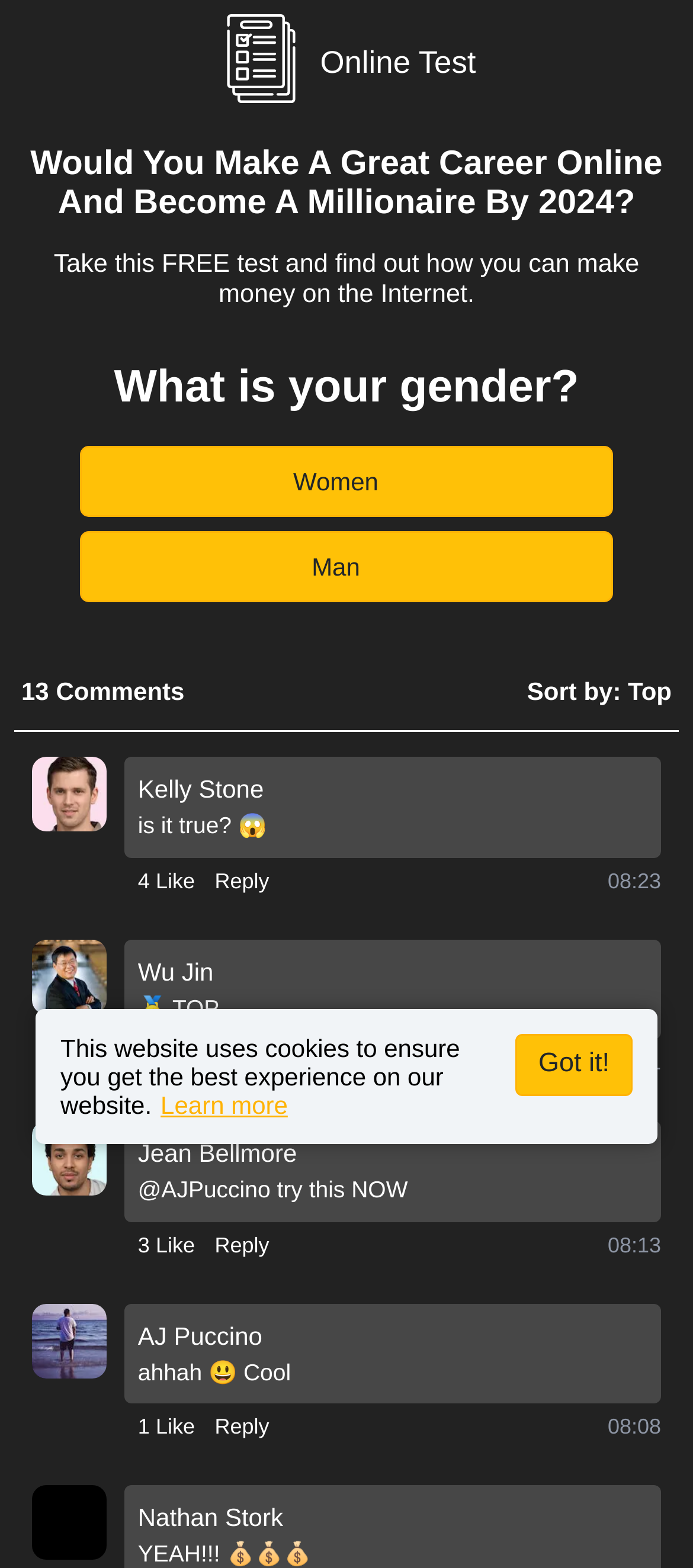Please find the bounding box coordinates of the element that must be clicked to perform the given instruction: "Contact us". The coordinates should be four float numbers from 0 to 1, i.e., [left, top, right, bottom].

None